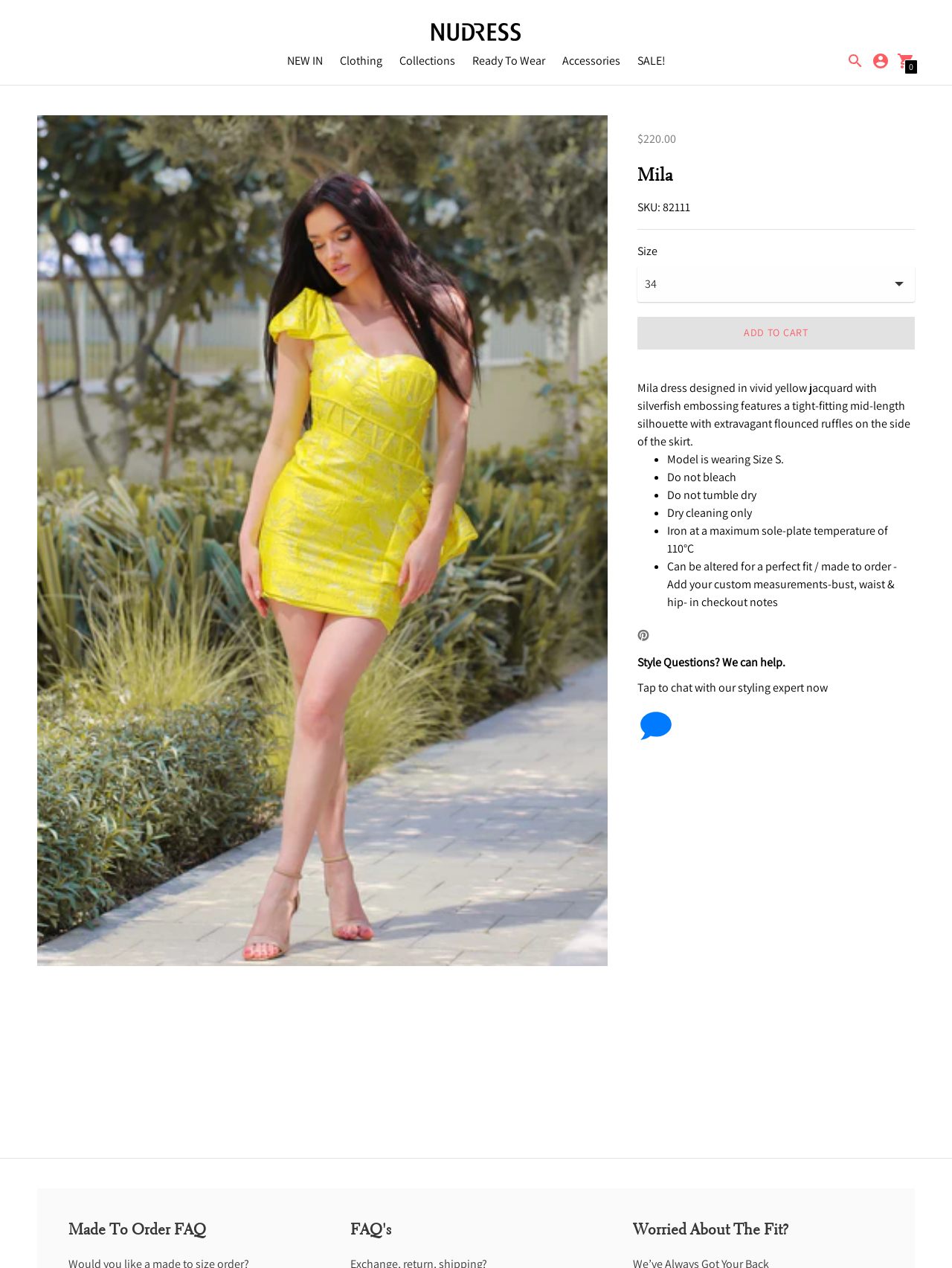Determine the bounding box coordinates of the element's region needed to click to follow the instruction: "Click on the 'NUDRESS™' logo". Provide these coordinates as four float numbers between 0 and 1, formatted as [left, top, right, bottom].

[0.039, 0.018, 0.961, 0.035]